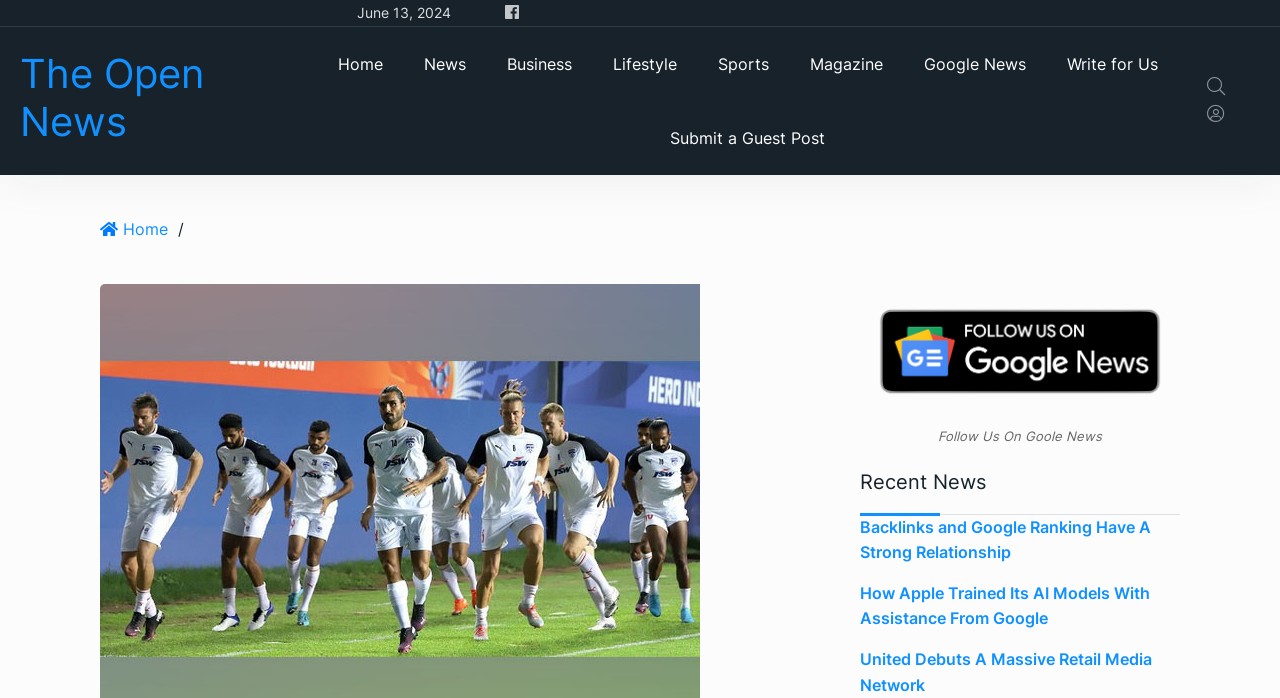Provide your answer to the question using just one word or phrase: What is the title of the news section?

Recent News